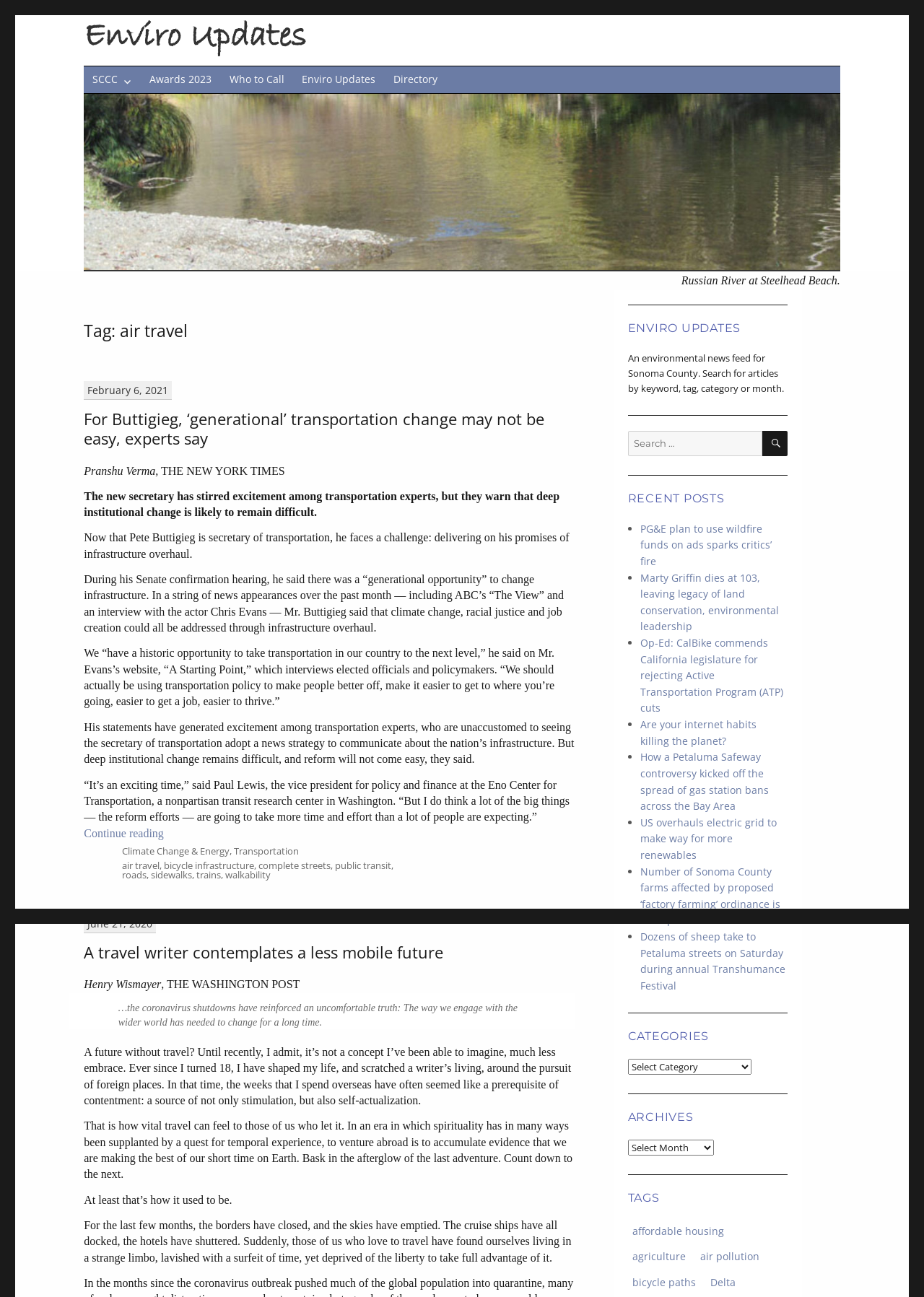Find the headline of the webpage and generate its text content.

Tag: air travel